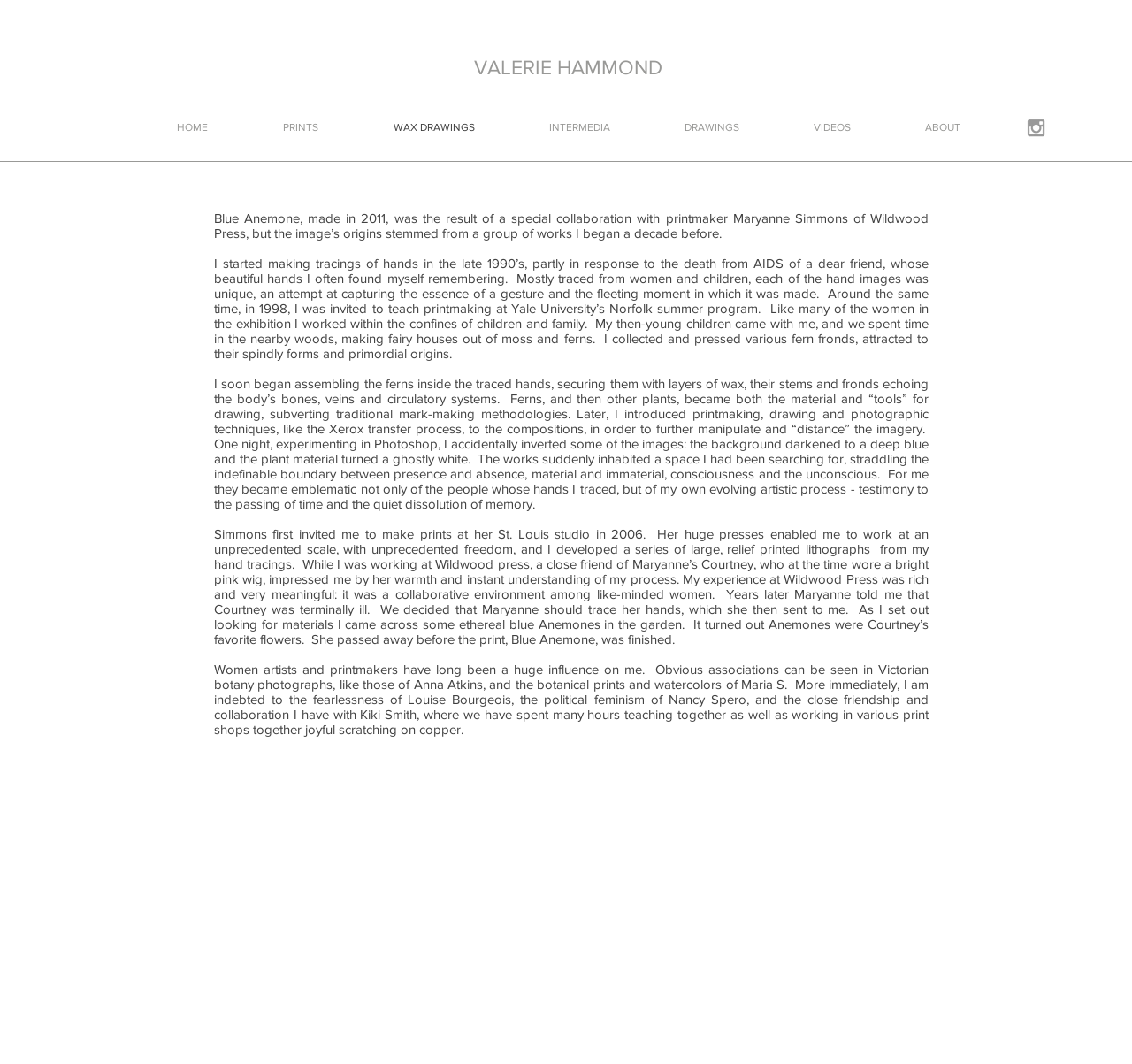What is the theme of the artwork described on the webpage?
Please describe in detail the information shown in the image to answer the question.

The text in the main content area of the webpage mentions the death of a dear friend and the passing of time, and how the artwork is a testament to the quiet dissolution of memory, which suggests that the theme of the artwork is memory and mortality.